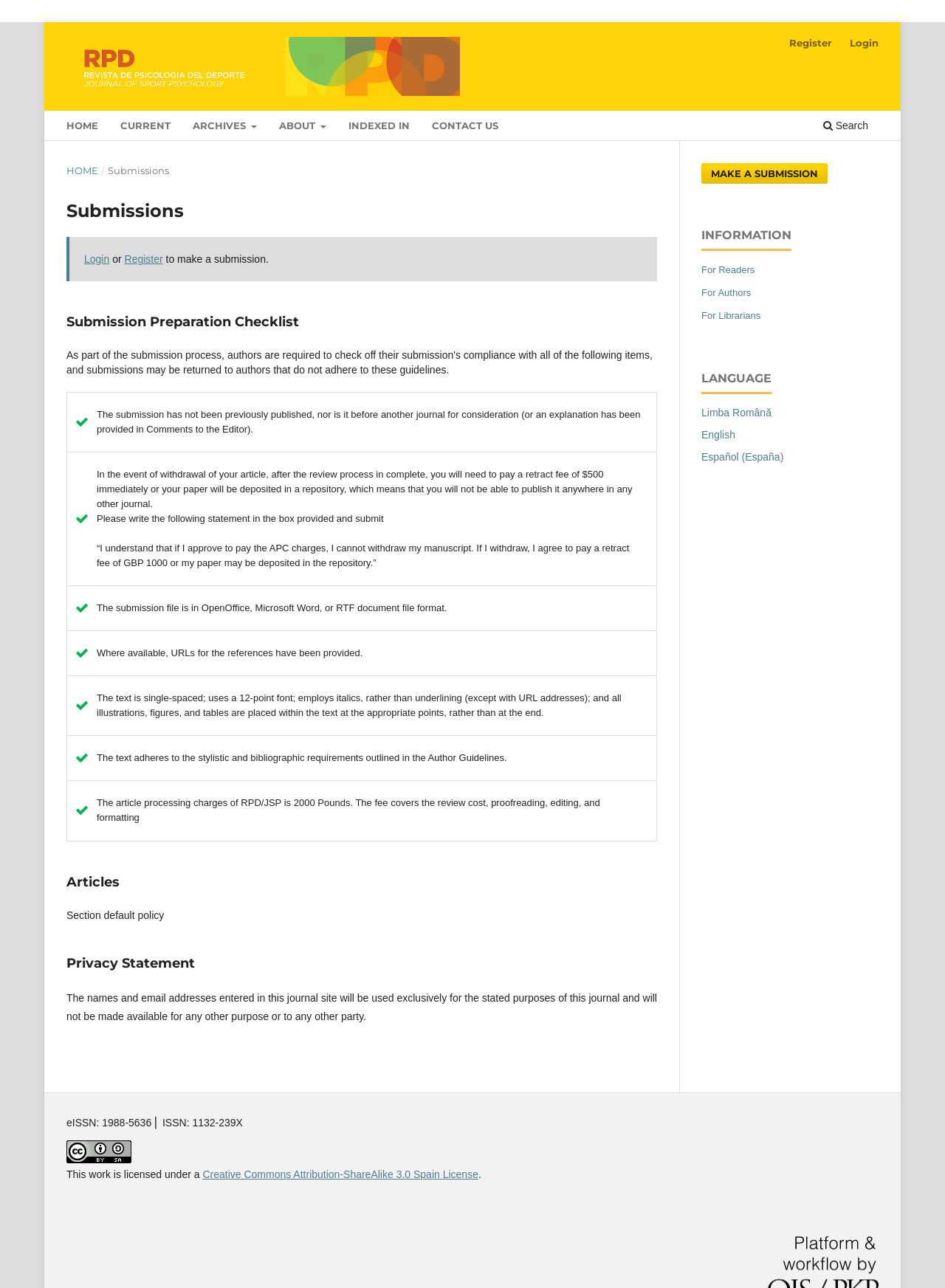Please examine the image and answer the question with a detailed explanation:
What is the fee for article processing?

According to the webpage, the article processing charges of RPD/JSP is 2000 Pounds, which covers the review cost, proofreading, editing, and formatting.